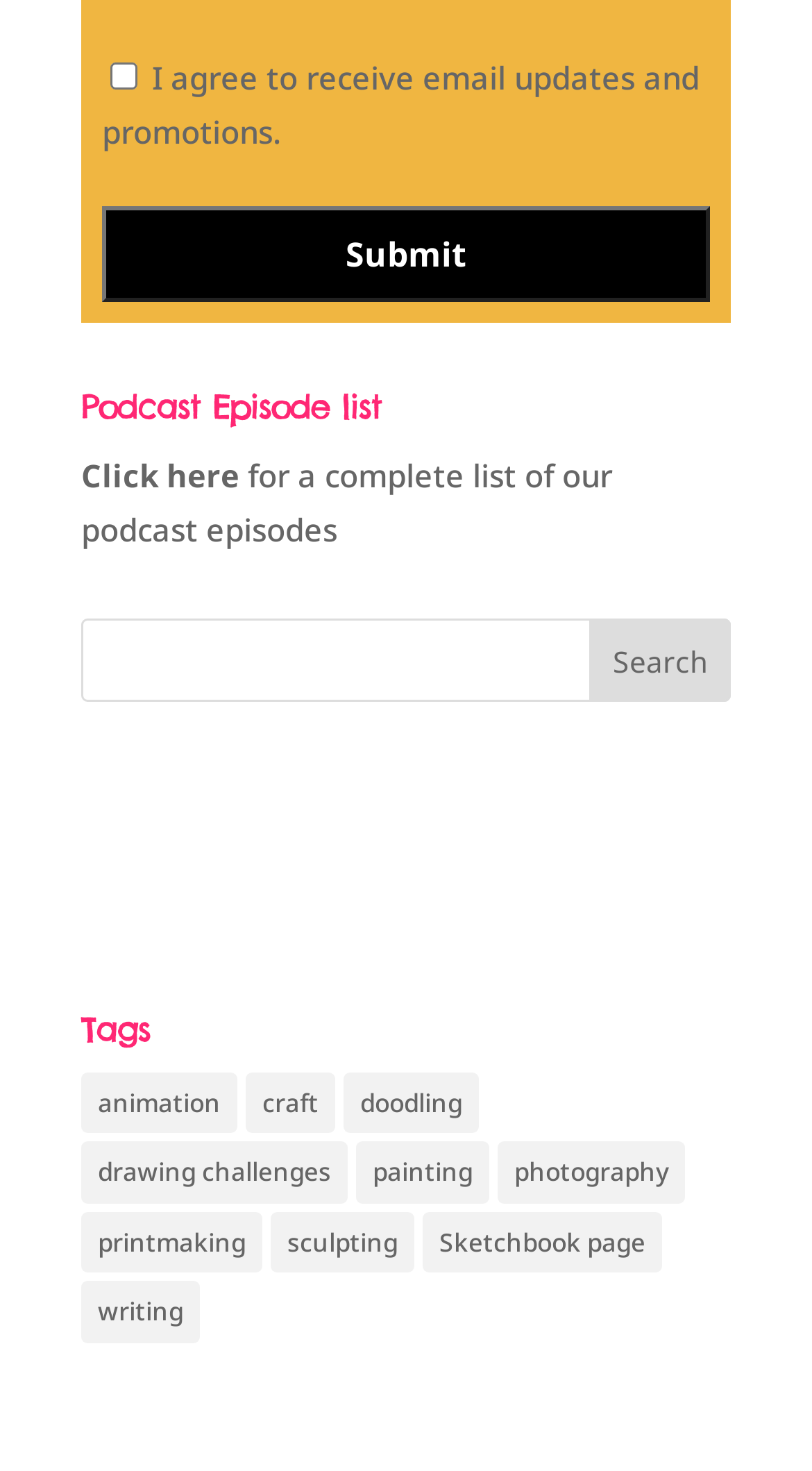Locate the bounding box coordinates of the area that needs to be clicked to fulfill the following instruction: "Click the link to view animation podcast episodes.". The coordinates should be in the format of four float numbers between 0 and 1, namely [left, top, right, bottom].

[0.1, 0.728, 0.292, 0.77]